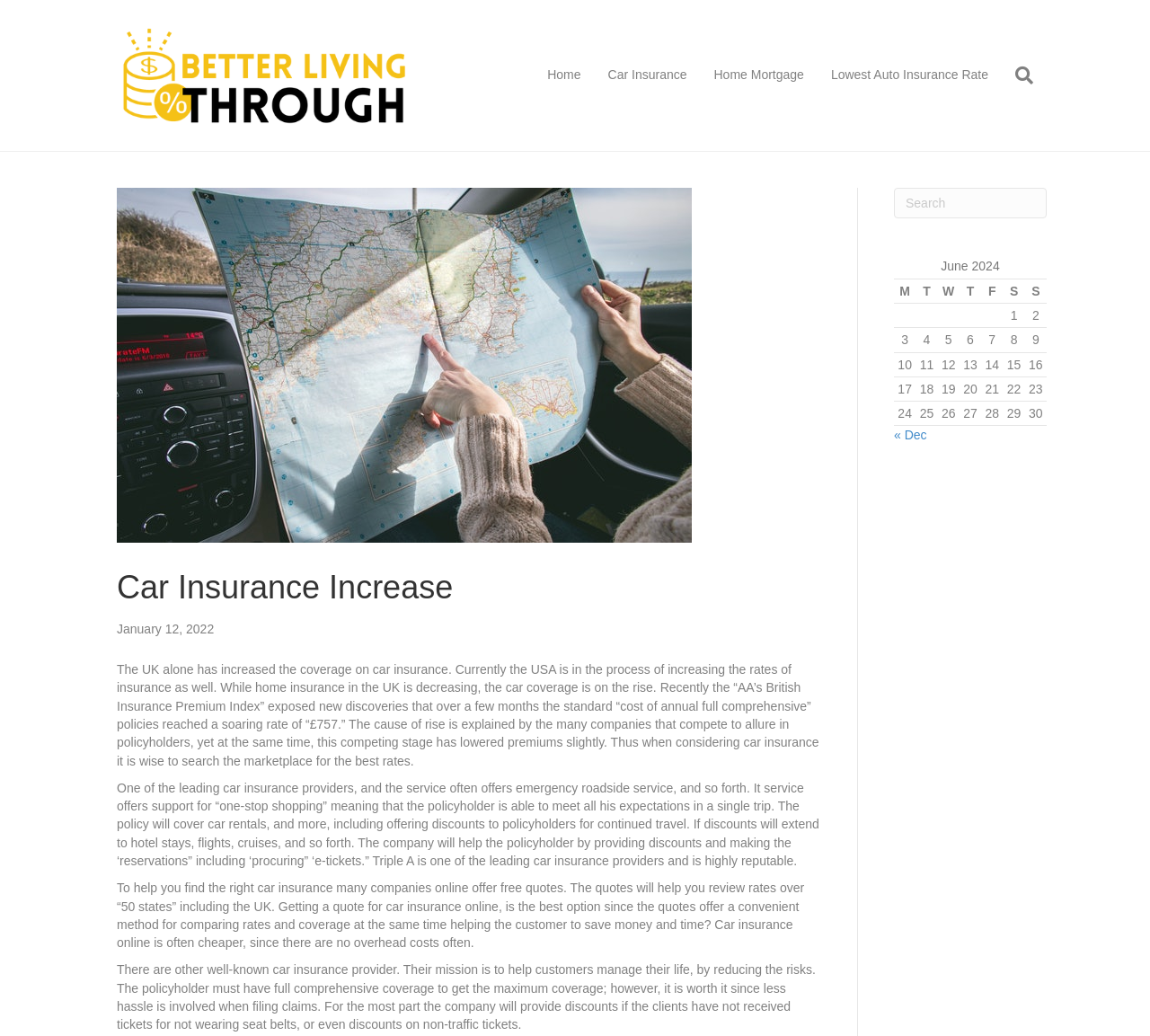Please identify the bounding box coordinates of the element I need to click to follow this instruction: "Explore the 'Better Living Through' image".

[0.102, 0.026, 0.355, 0.12]